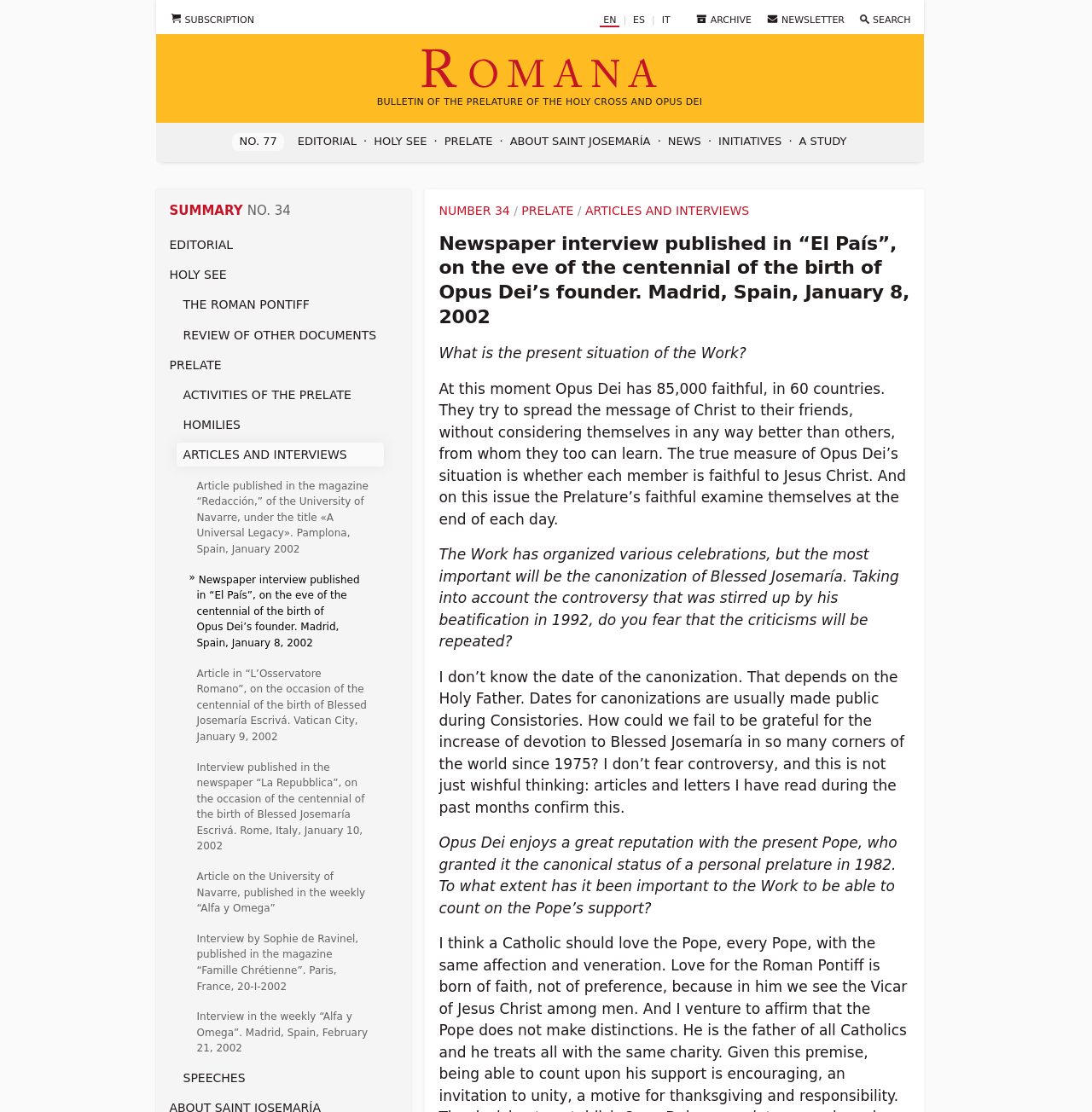Based on the element description Archive, identify the bounding box coordinates for the UI element. The coordinates should be in the format (top-left x, top-left y, bottom-right x, bottom-right y) and within the 0 to 1 range.

[0.636, 0.013, 0.688, 0.023]